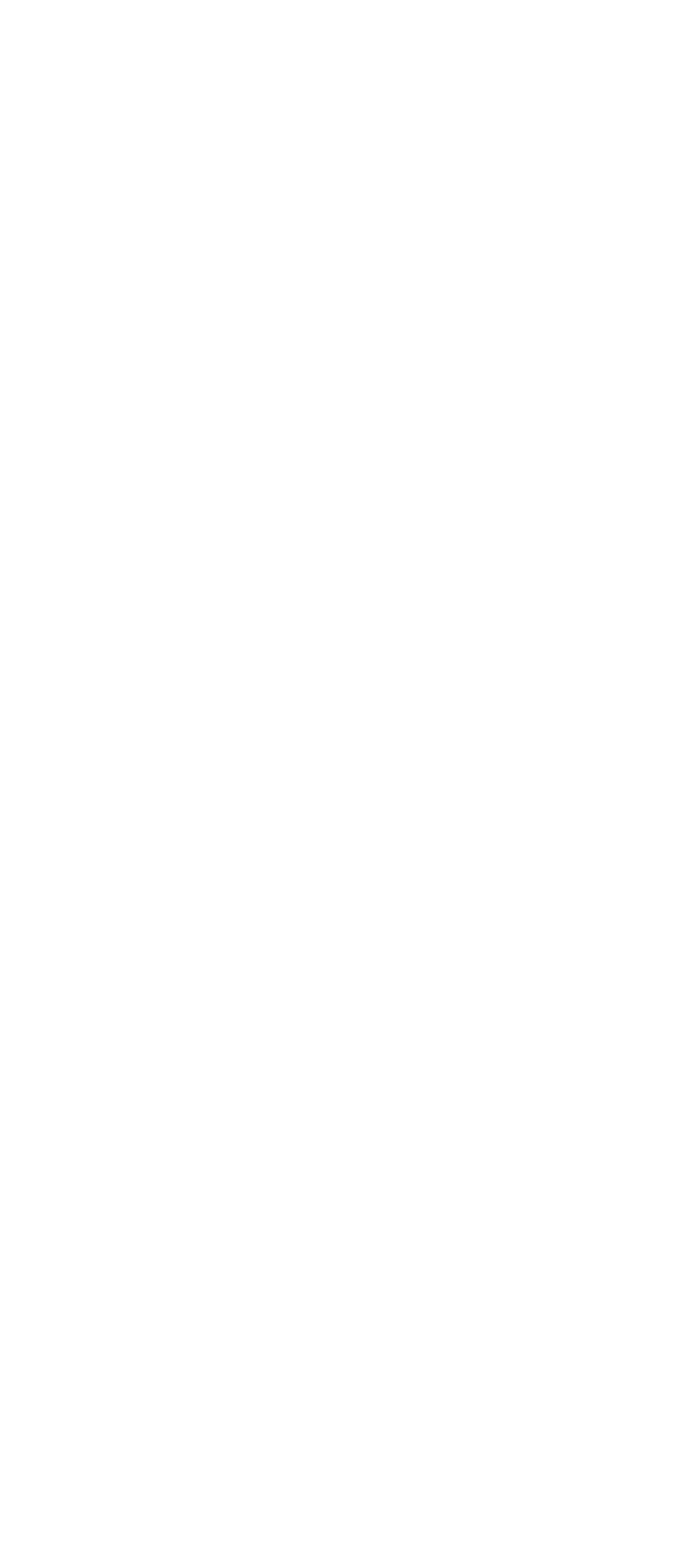Please find the bounding box coordinates for the clickable element needed to perform this instruction: "check opportunities".

[0.154, 0.777, 0.472, 0.803]